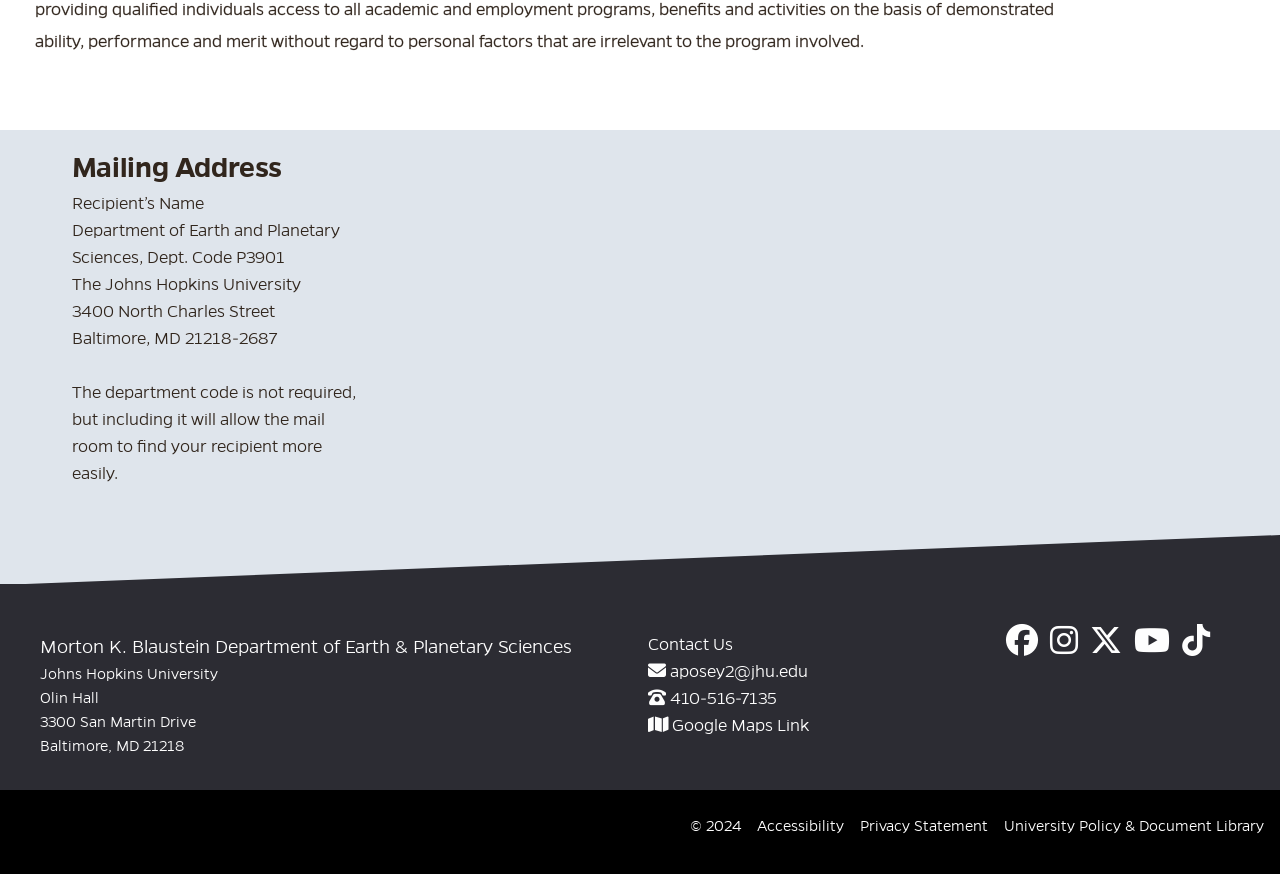Identify the bounding box coordinates of the HTML element based on this description: "aposey2@jhu.edu".

[0.523, 0.758, 0.631, 0.779]